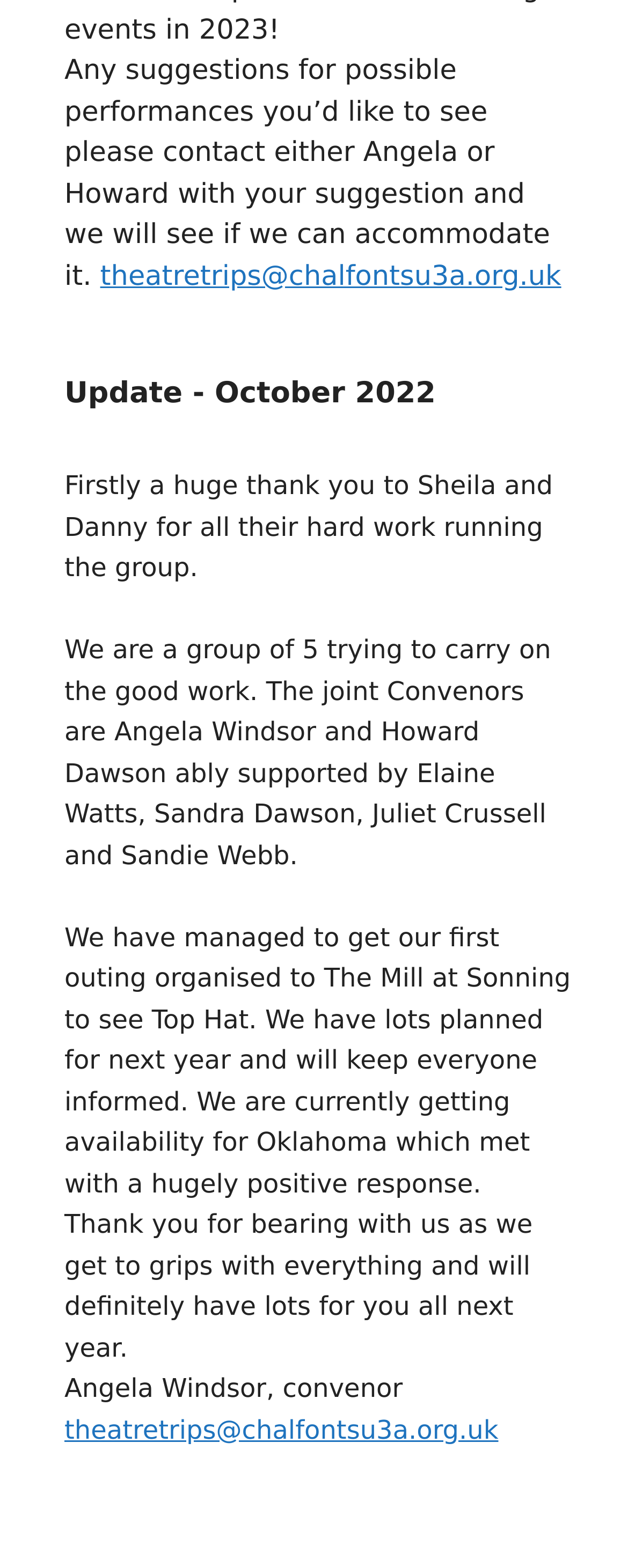Answer the question in a single word or phrase:
Who are the joint Convenors of the group?

Angela Windsor and Howard Dawson